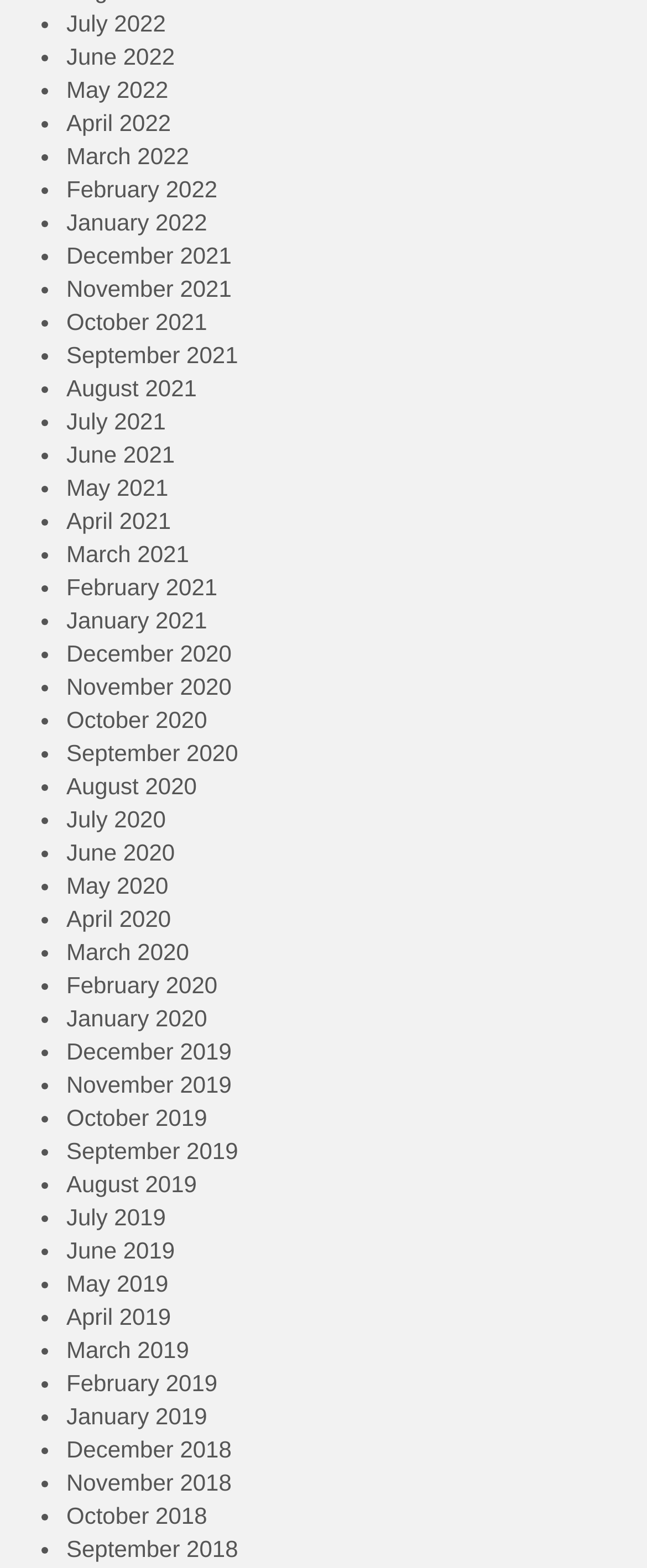How many months are listed?
Look at the image and answer the question with a single word or phrase.

24